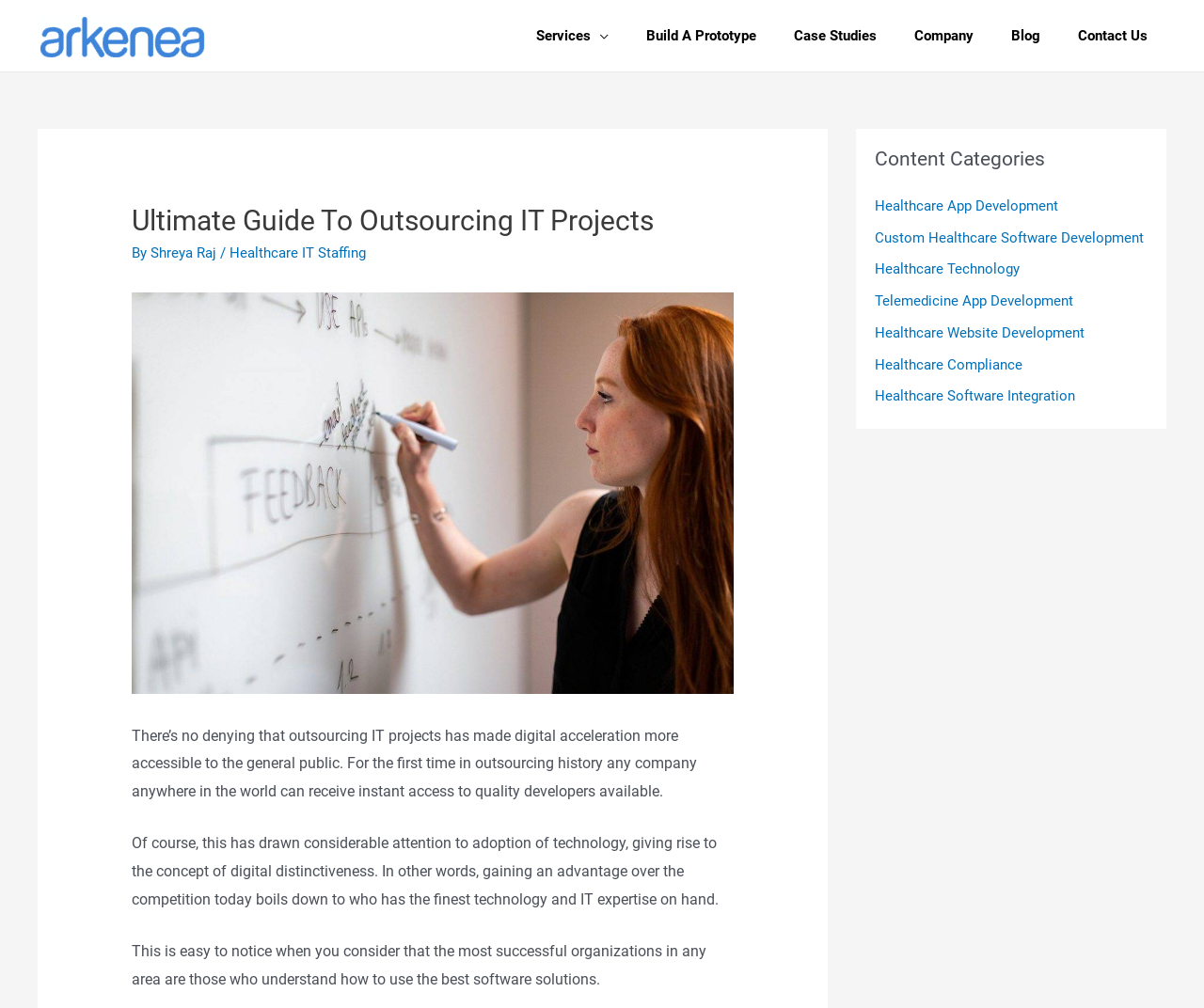What is the topic of the article?
Answer with a single word or phrase, using the screenshot for reference.

Outsourcing IT Projects